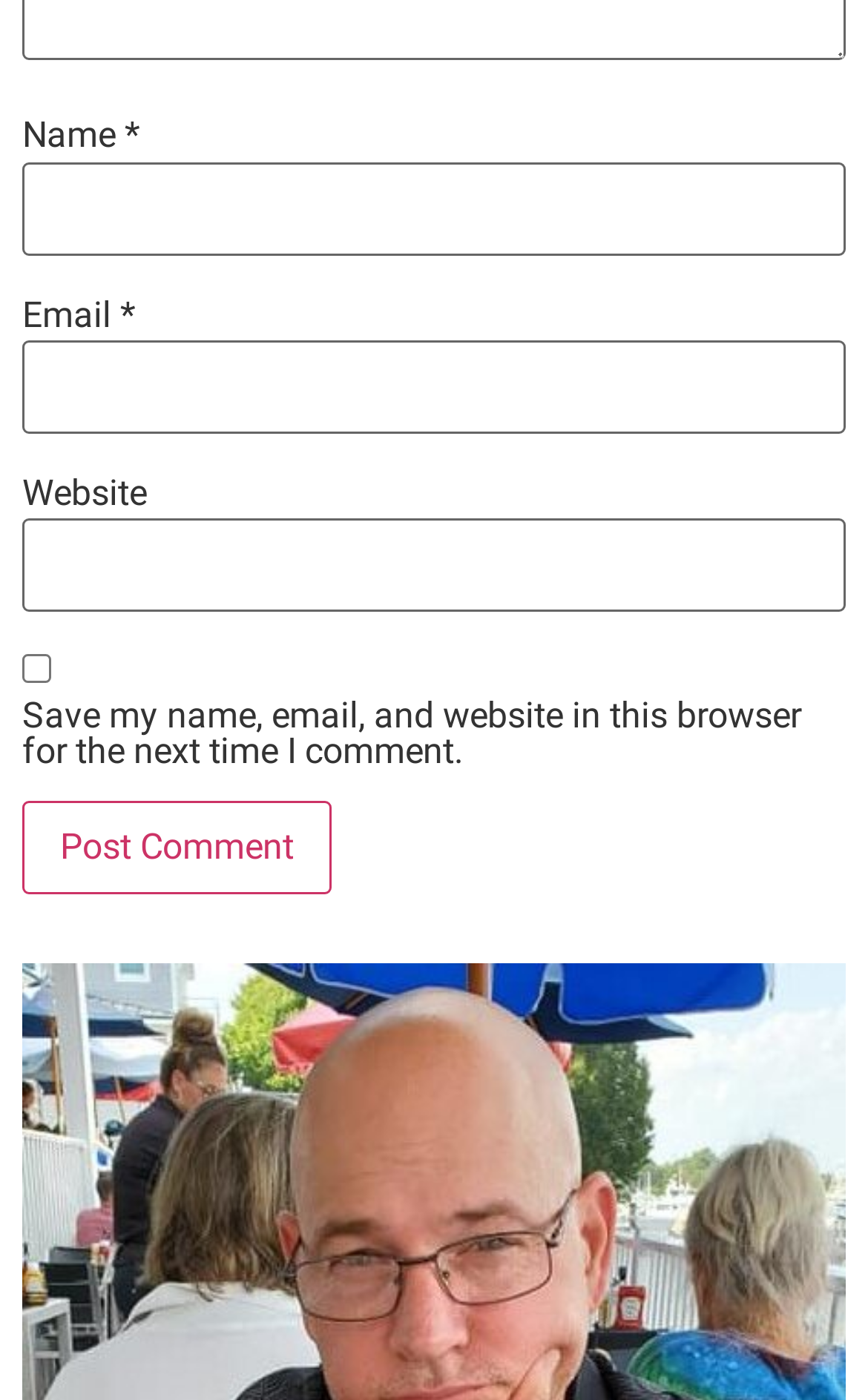Is the email field required?
Based on the image, give a concise answer in the form of a single word or short phrase.

Yes